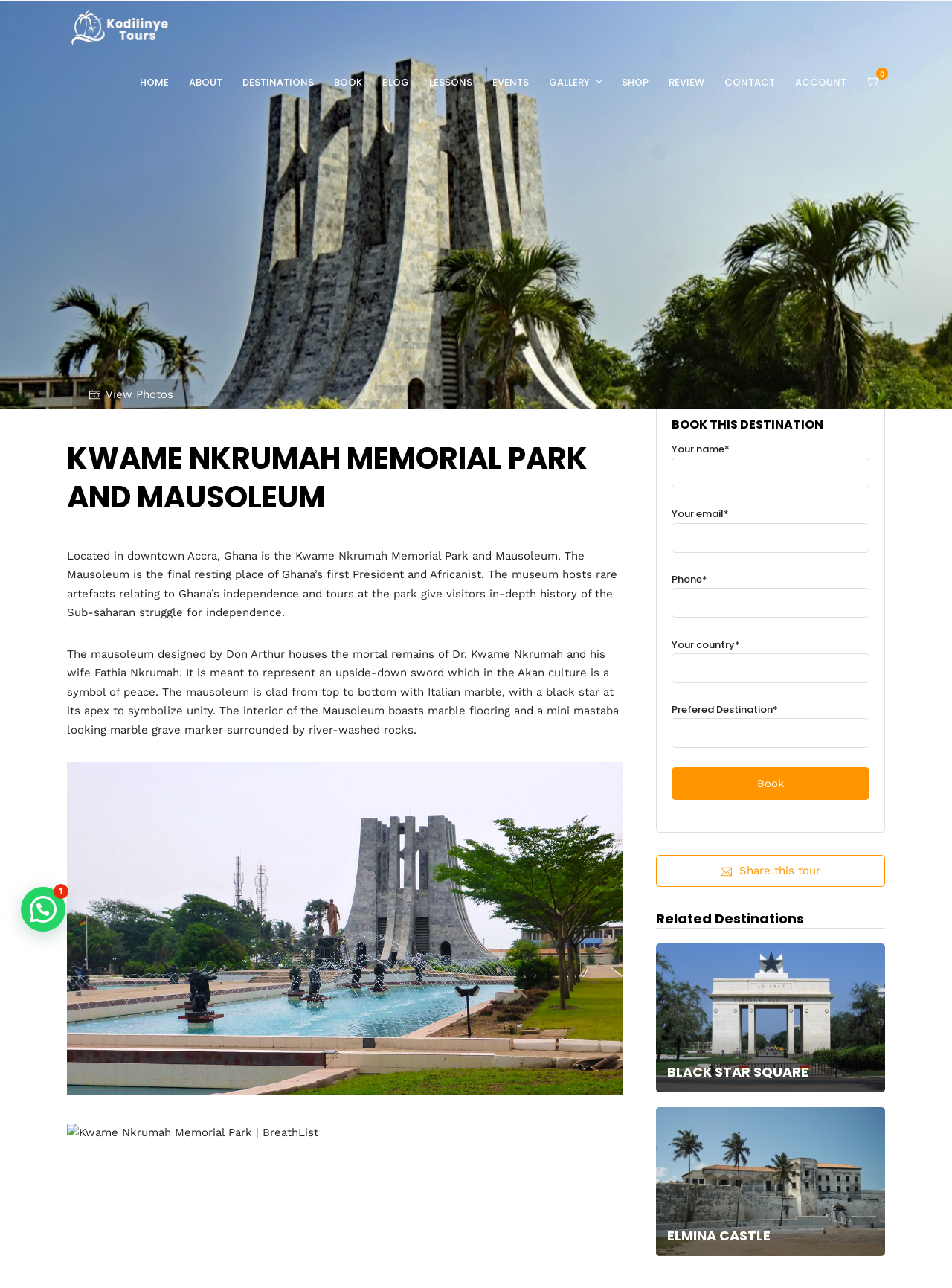Using the webpage screenshot and the element description View Photos, determine the bounding box coordinates. Specify the coordinates in the format (top-left x, top-left y, bottom-right x, bottom-right y) with values ranging from 0 to 1.

[0.076, 0.294, 0.199, 0.318]